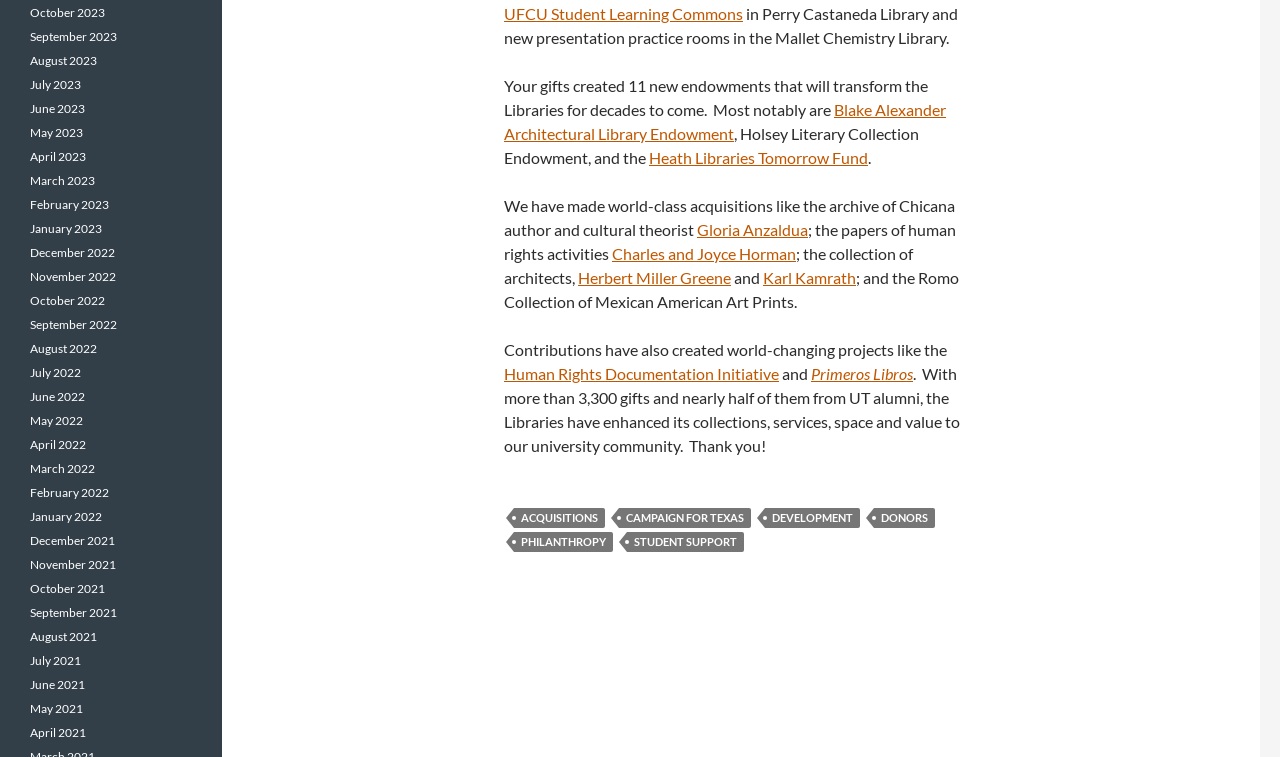Please find the bounding box coordinates of the element's region to be clicked to carry out this instruction: "Learn about the Blake Alexander Architectural Library Endowment".

[0.394, 0.132, 0.739, 0.189]